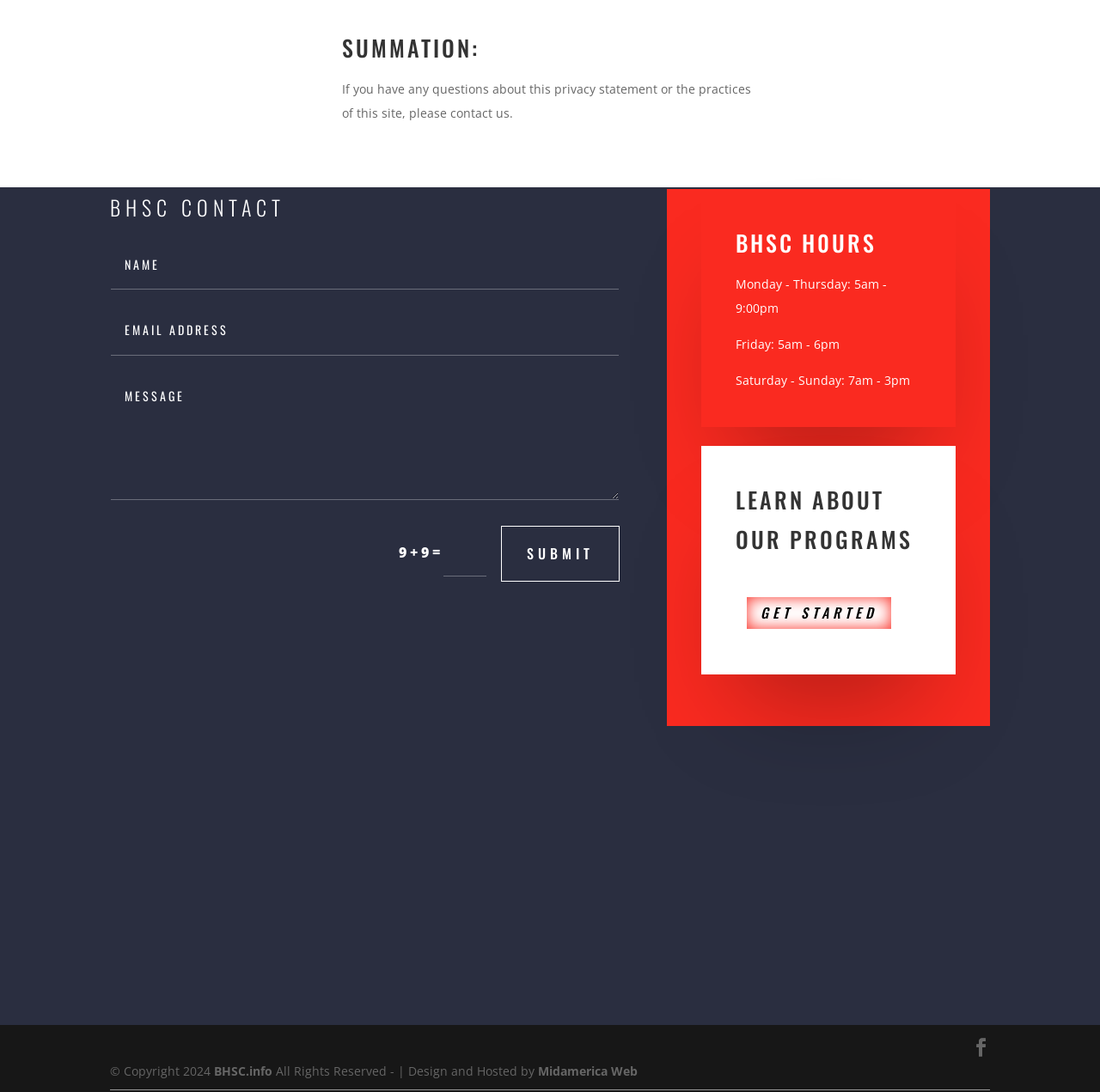Please answer the following question using a single word or phrase: 
Who is the website hosted by?

Midamerica Web